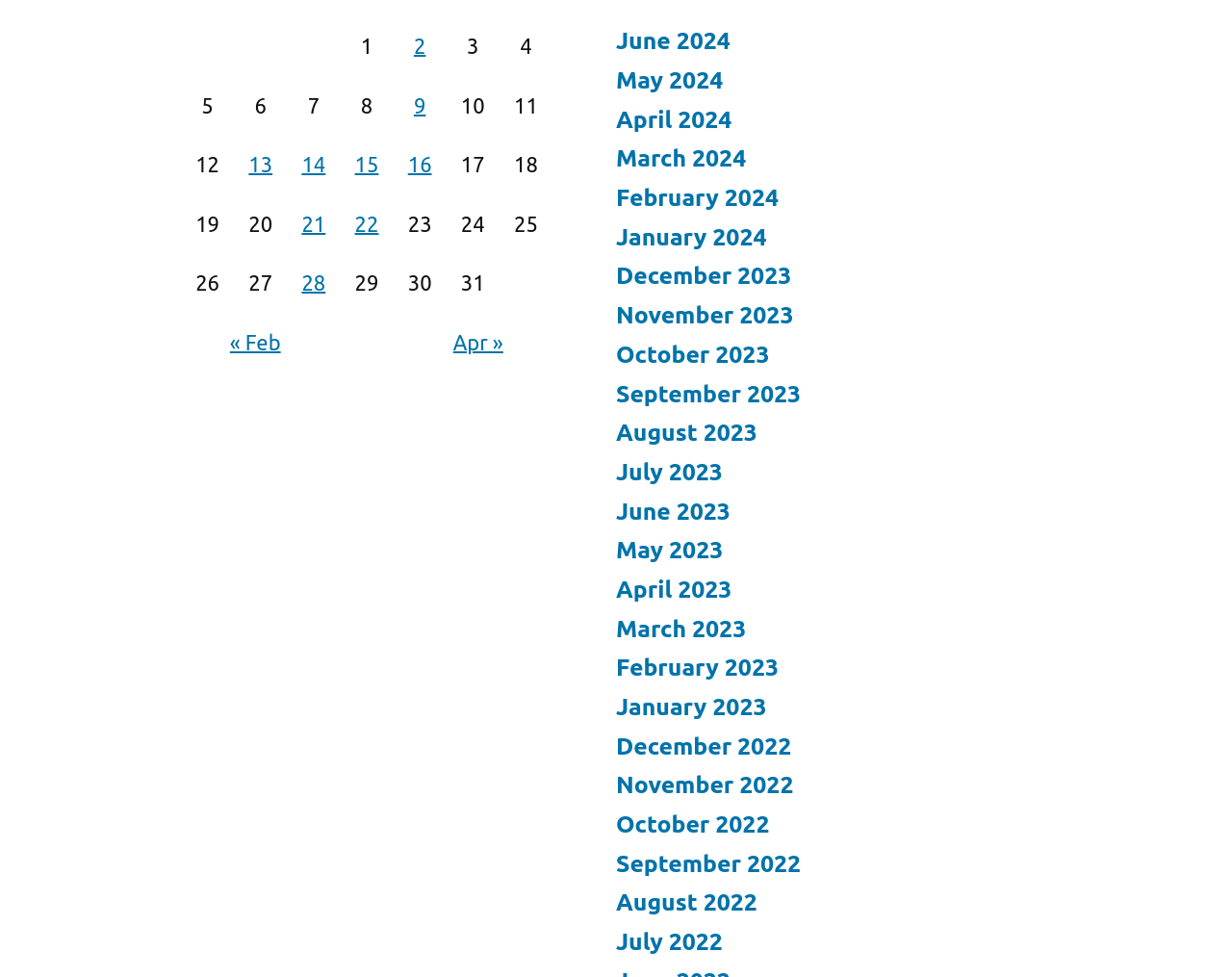Using the information shown in the image, answer the question with as much detail as possible: How many posts are displayed on this webpage?

I counted the number of grid cells containing post information, and there are 31 of them. Each grid cell represents a post, so there are 31 posts displayed on this webpage.